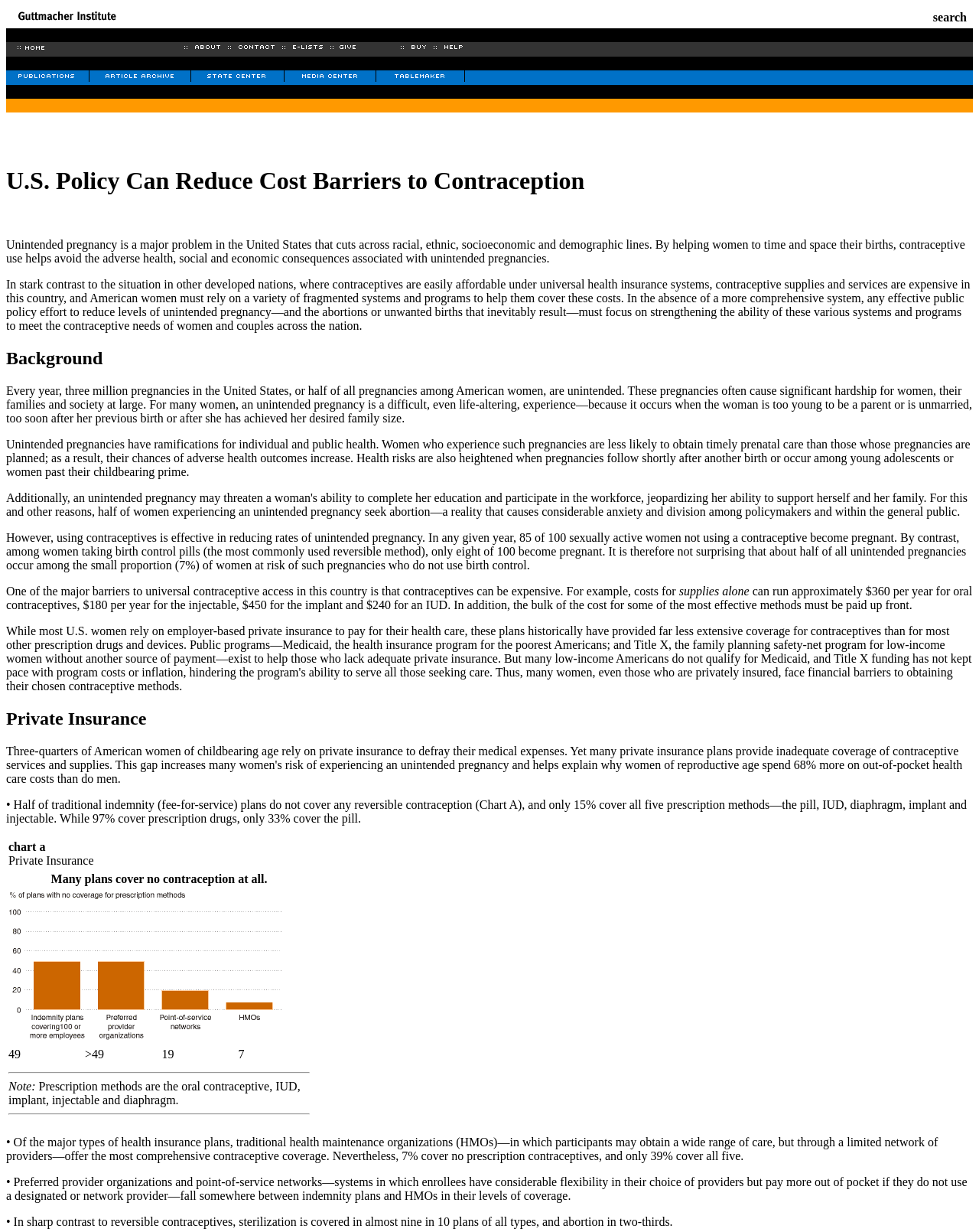Please locate the bounding box coordinates of the region I need to click to follow this instruction: "view publications".

[0.006, 0.057, 0.09, 0.069]